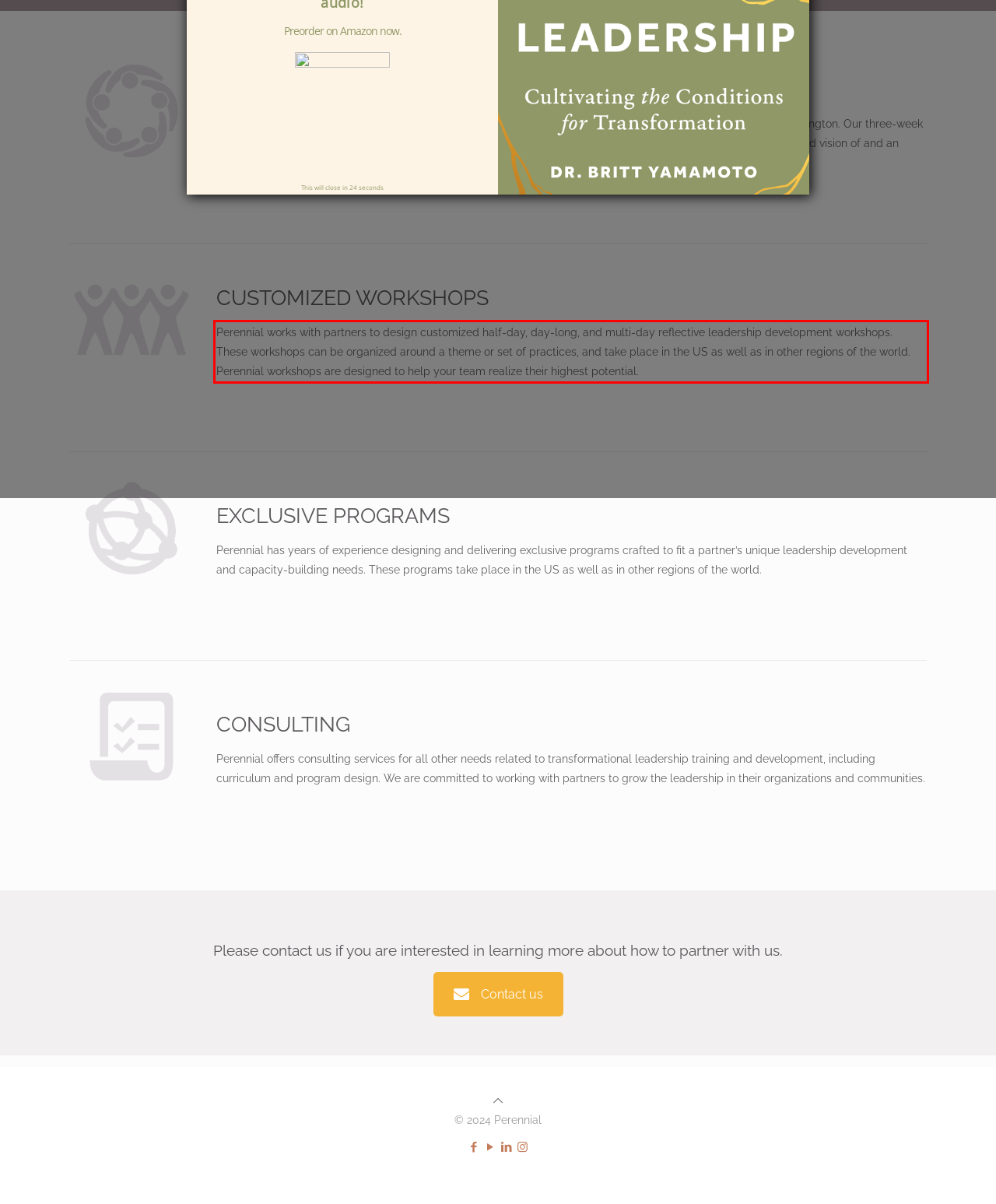You are given a screenshot showing a webpage with a red bounding box. Perform OCR to capture the text within the red bounding box.

Perennial works with partners to design customized half-day, day-long, and multi-day reflective leadership development workshops. These workshops can be organized around a theme or set of practices, and take place in the US as well as in other regions of the world. Perennial workshops are designed to help your team realize their highest potential.